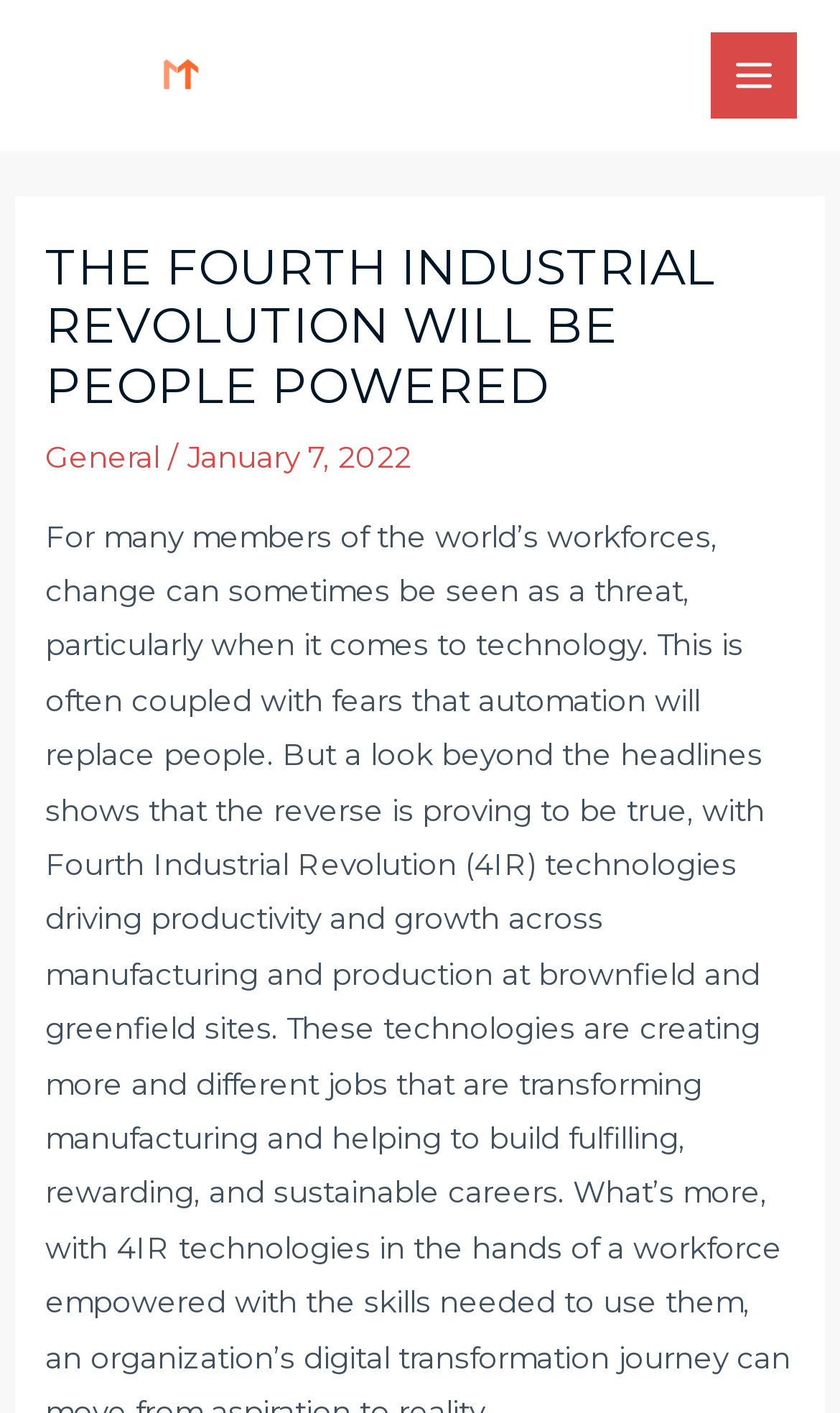Illustrate the webpage with a detailed description.

The webpage is about the Fourth Industrial Revolution, with a focus on its people-powered aspect. At the top left, there is a link to "UpSkillM" accompanied by an image with the same name. 

On the top right, there is a button labeled "Main Menu" which is not expanded. Next to the button, there is an image. 

Below the top section, there is a header that spans almost the entire width of the page. The header contains a prominent heading that reads "THE FOURTH INDUSTRIAL REVOLUTION WILL BE PEOPLE POWERED". 

Under the heading, there are three elements aligned horizontally. On the left, there is a link to "General". In the middle, there is a static text element containing a forward slash. On the right, there is a static text element displaying the date "January 7, 2022".